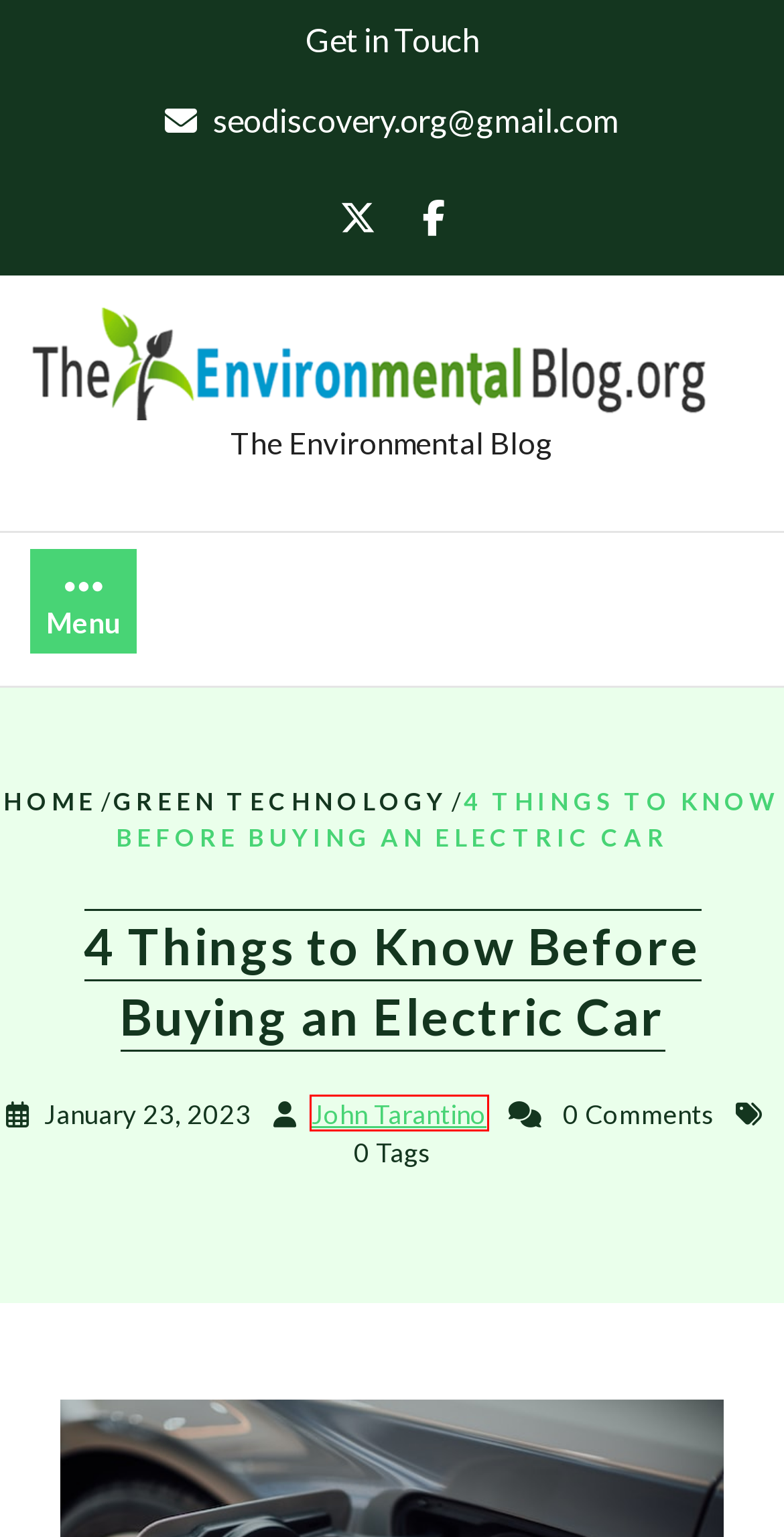You are provided with a screenshot of a webpage containing a red rectangle bounding box. Identify the webpage description that best matches the new webpage after the element in the bounding box is clicked. Here are the potential descriptions:
A. The Environmental Blog - The Environmental Blog
B. Free Green Farm WordPress Theme - Ovation Themes
C. Is it possible to be zero-waste in a consumer world? - The Environmental Blog
D. Three Technical Devices That Have Helped Preserve the Environment - The Environmental Blog
E. Green Technology Archives - The Environmental Blog
F. 4 Ways Prefab Homes Give Rise To A Sustainable Future - The Environmental Blog
G. What Are the Most Eco-Friendly Types of Water Filters? - The Environmental Blog
H. John Tarantino, Author at The Environmental Blog

H